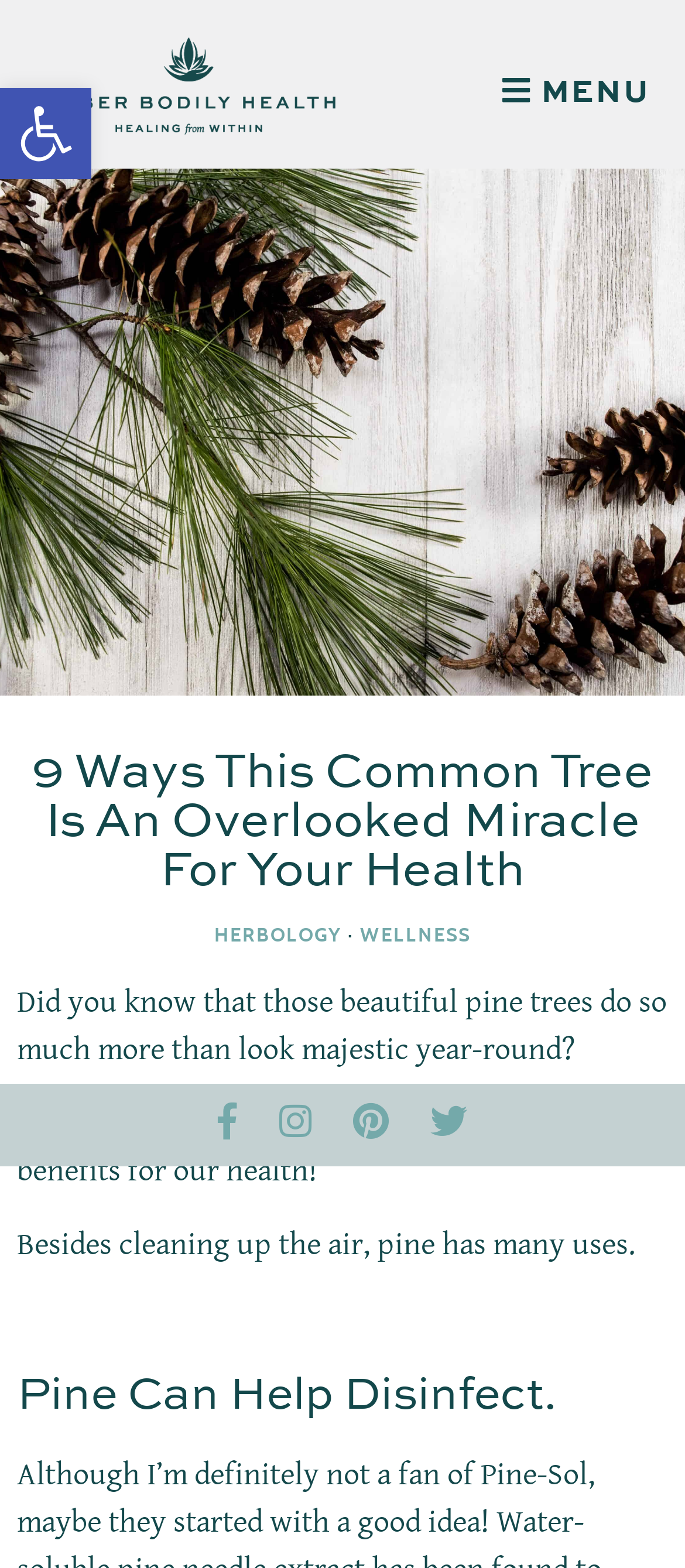Give a one-word or short phrase answer to the question: 
What is the author's name?

Amber Bodily Health